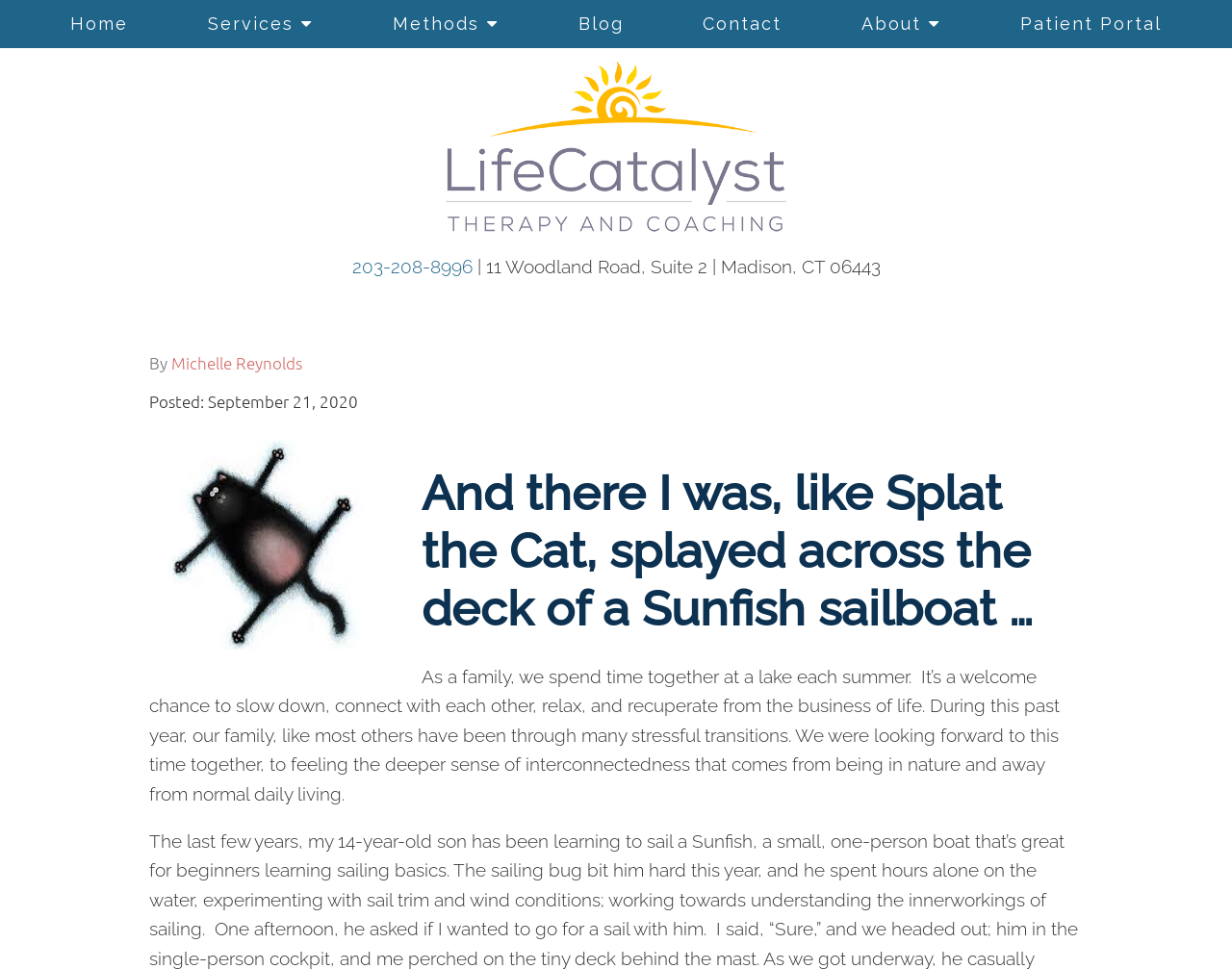Answer the question using only one word or a concise phrase: Who is the author of the blog post?

Michelle Reynolds